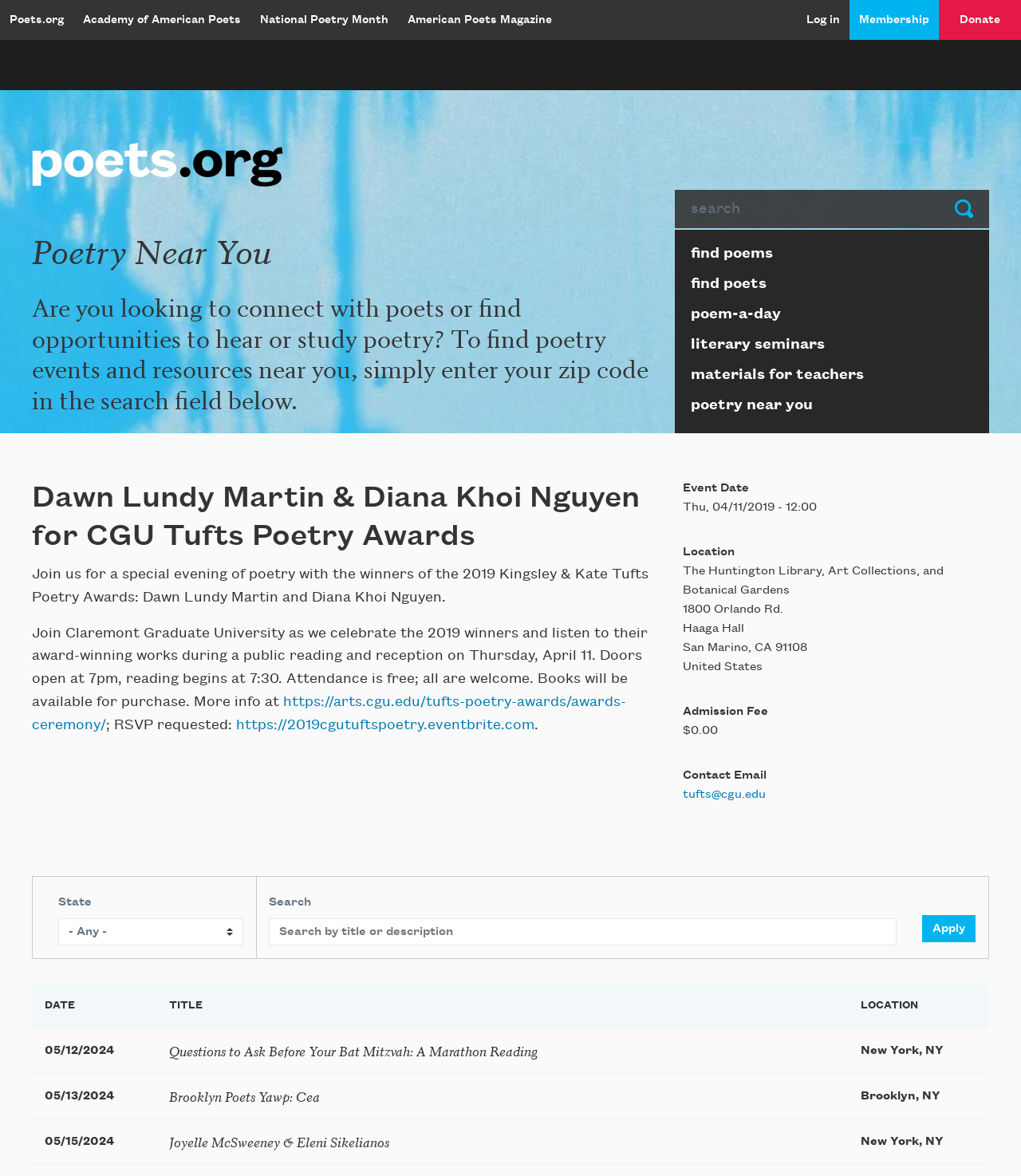Locate the bounding box coordinates of the element's region that should be clicked to carry out the following instruction: "Filter events by state". The coordinates need to be four float numbers between 0 and 1, i.e., [left, top, right, bottom].

[0.057, 0.781, 0.238, 0.804]